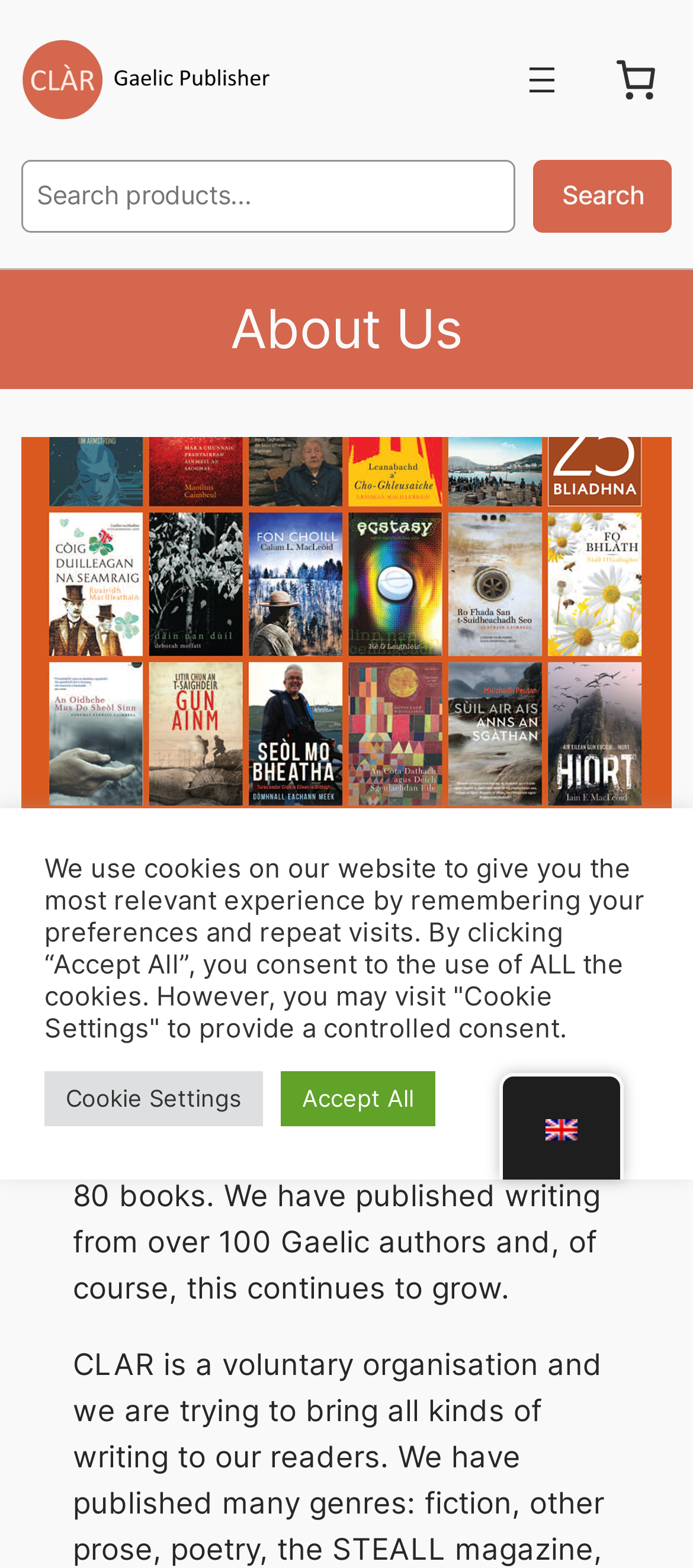Give a one-word or short phrase answer to this question: 
How many books has CLÀR published?

more than 80